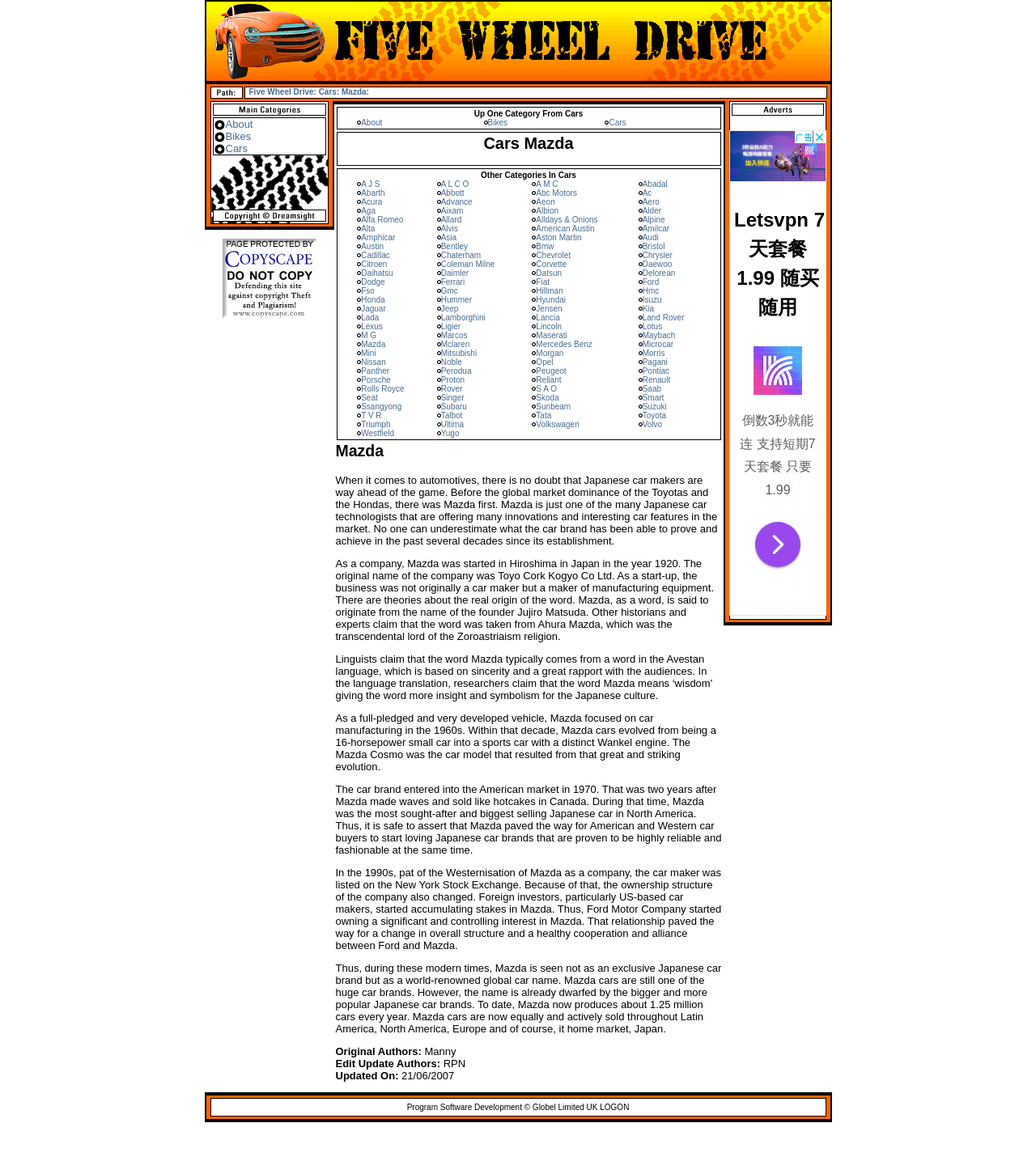Pinpoint the bounding box coordinates of the area that should be clicked to complete the following instruction: "Click on the 'Bikes' link". The coordinates must be given as four float numbers between 0 and 1, i.e., [left, top, right, bottom].

[0.218, 0.113, 0.242, 0.123]